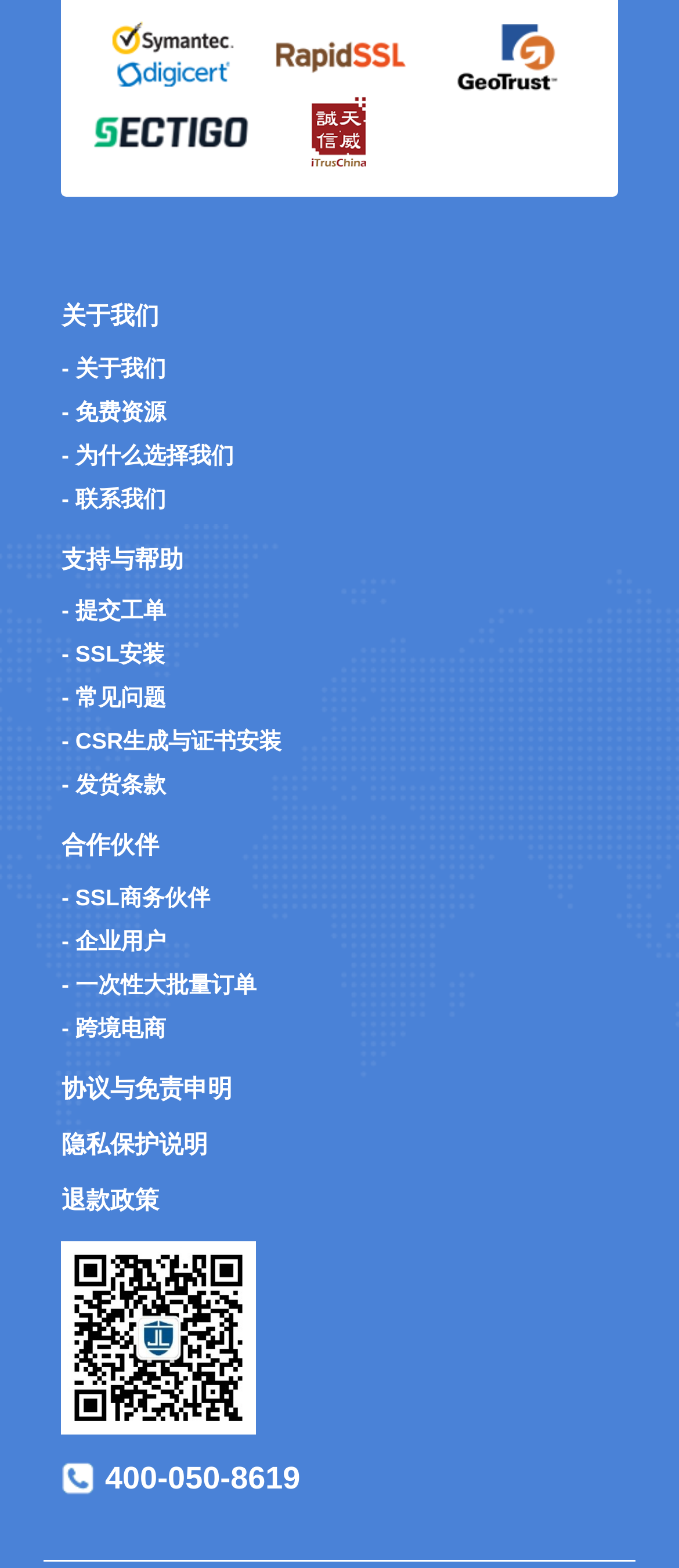Please find and report the bounding box coordinates of the element to click in order to perform the following action: "Click on '关于我们'". The coordinates should be expressed as four float numbers between 0 and 1, in the format [left, top, right, bottom].

[0.091, 0.226, 0.244, 0.243]